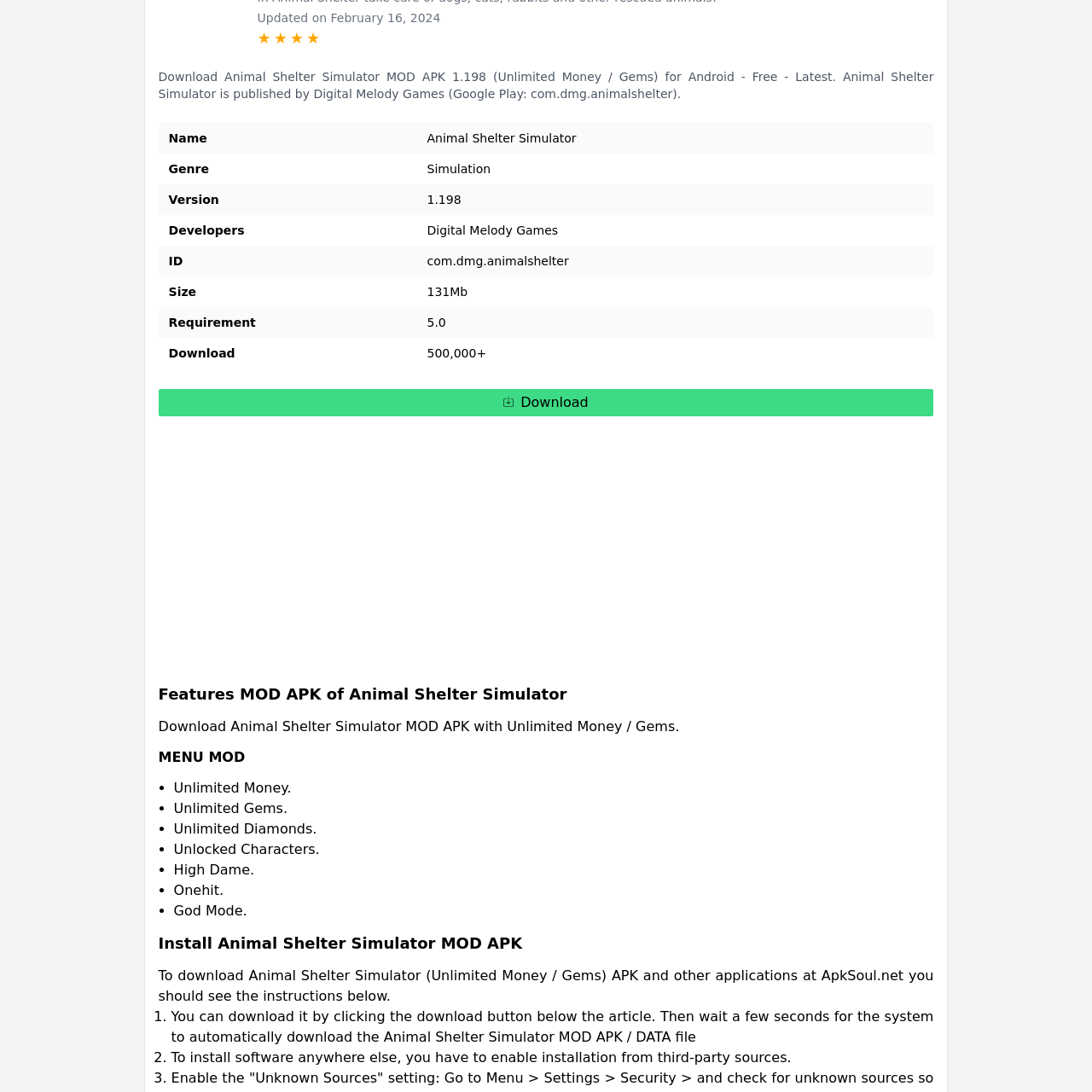What is the benefit of downloading the MOD APK version?
Direct your attention to the image marked by the red bounding box and provide a detailed answer based on the visual details available.

According to the webpage, the MOD APK version of the game provides users with unlimited money and gems, which enhances their gameplay experience.